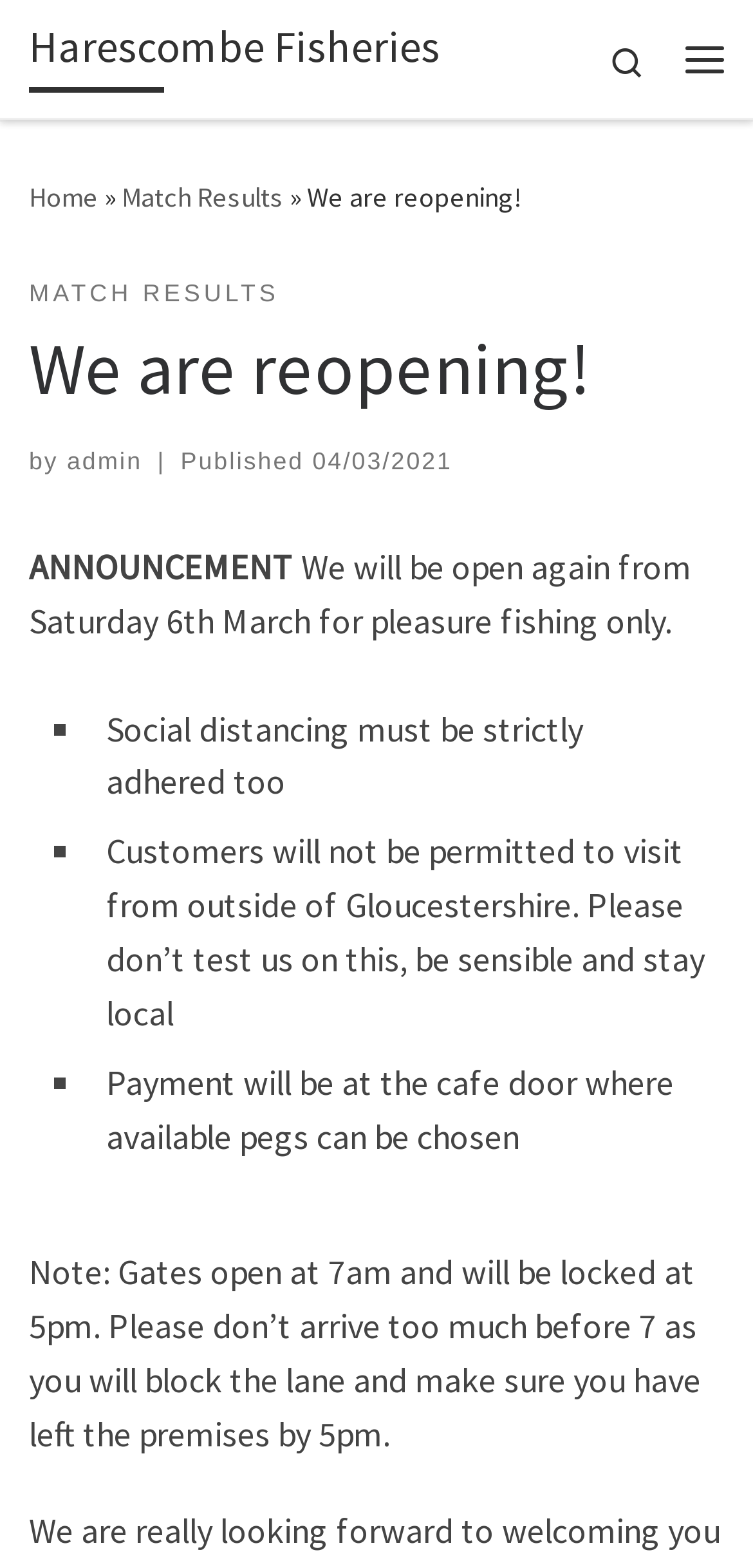Please locate the bounding box coordinates of the element that needs to be clicked to achieve the following instruction: "open menu". The coordinates should be four float numbers between 0 and 1, i.e., [left, top, right, bottom].

[0.885, 0.007, 0.987, 0.068]